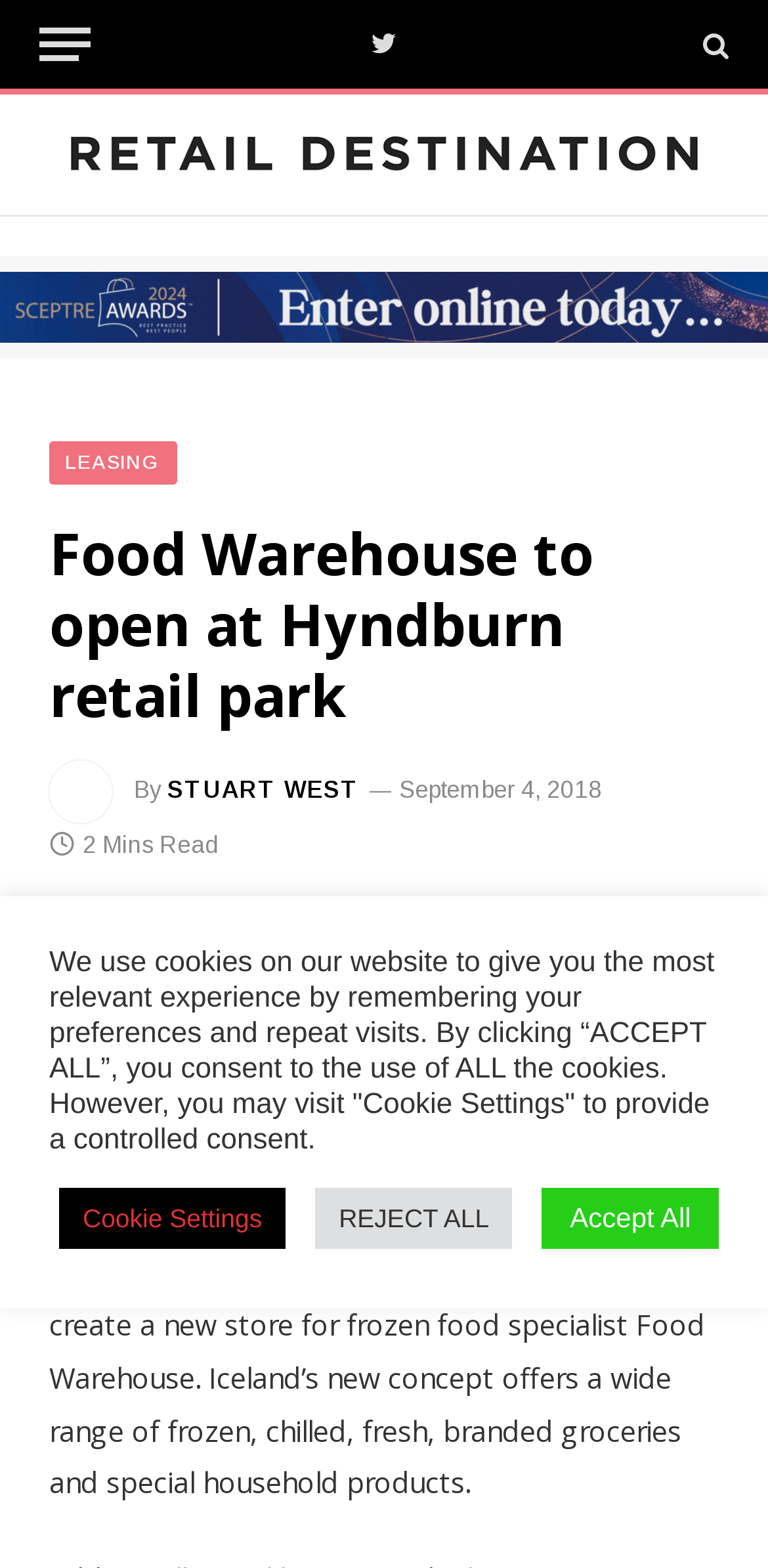What is the size of the store?
Using the picture, provide a one-word or short phrase answer.

14,000-sq ft